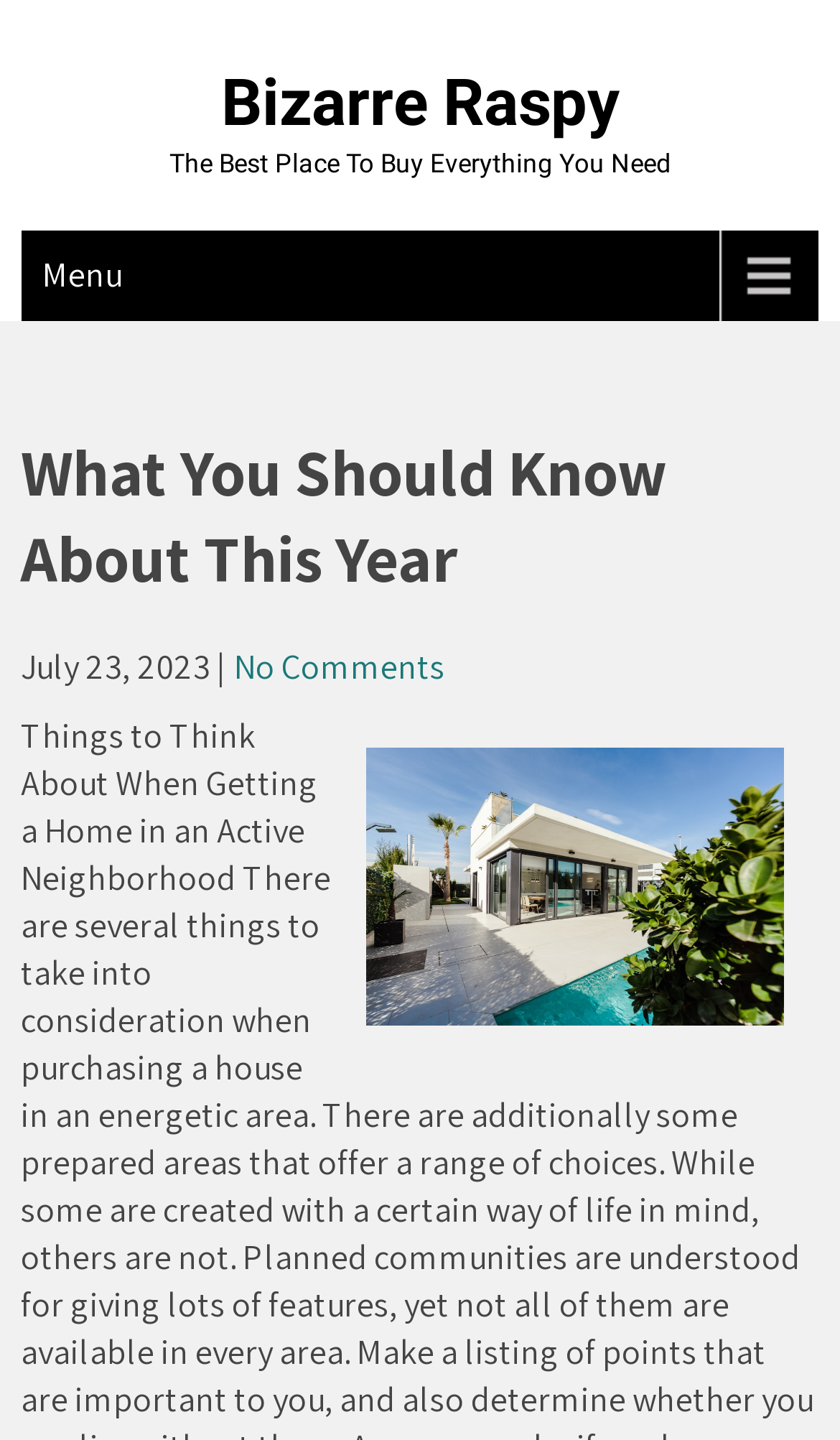Determine the bounding box of the UI element mentioned here: "Menu". The coordinates must be in the format [left, top, right, bottom] with values ranging from 0 to 1.

[0.025, 0.16, 0.975, 0.223]